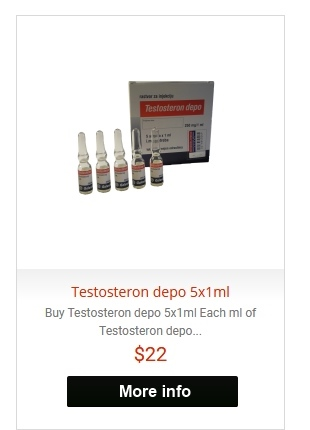Please give a succinct answer to the question in one word or phrase:
How many ampoules are in the pack?

5